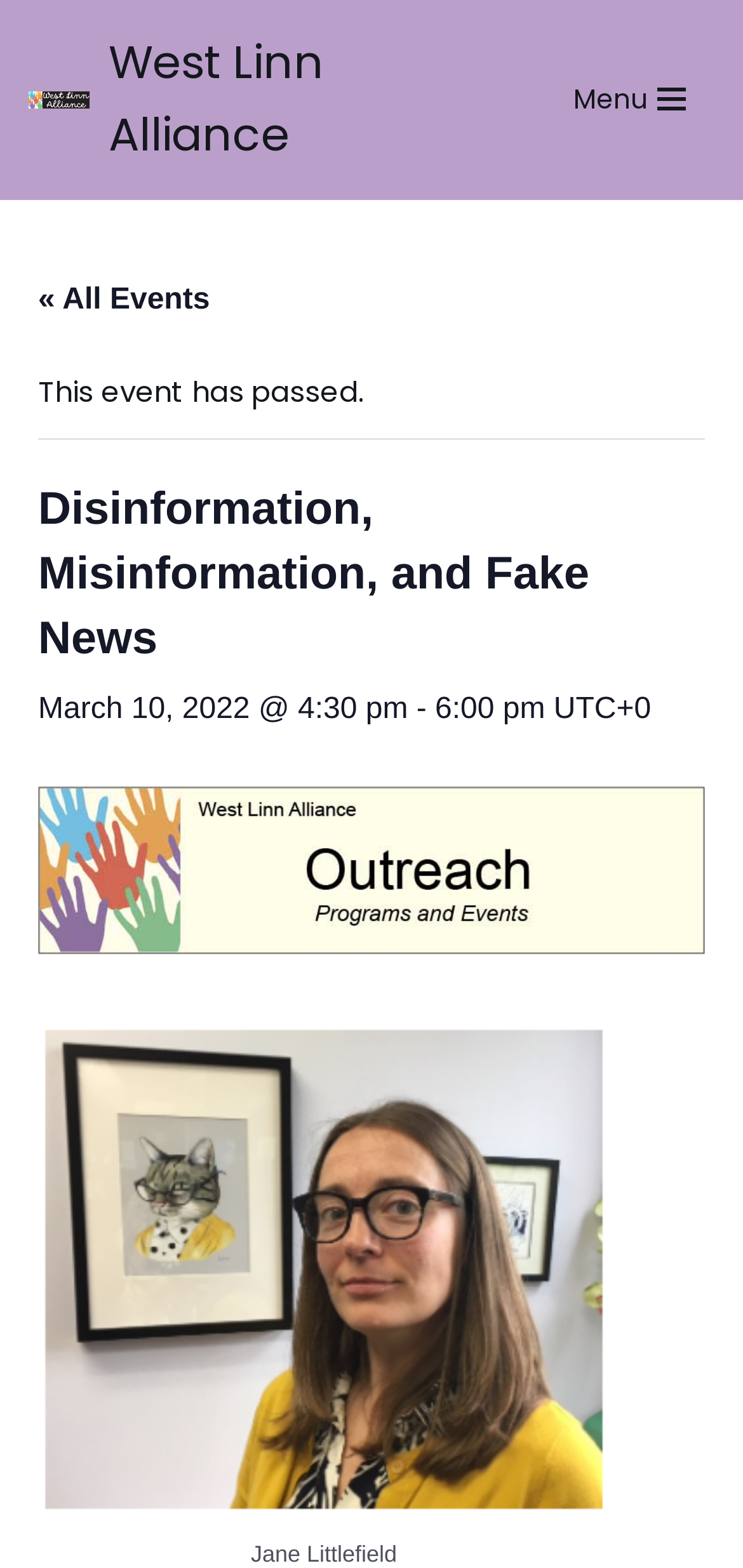What is the topic of the workshop?
Based on the image, provide your answer in one word or phrase.

Disinformation, Misinformation, and Fake News